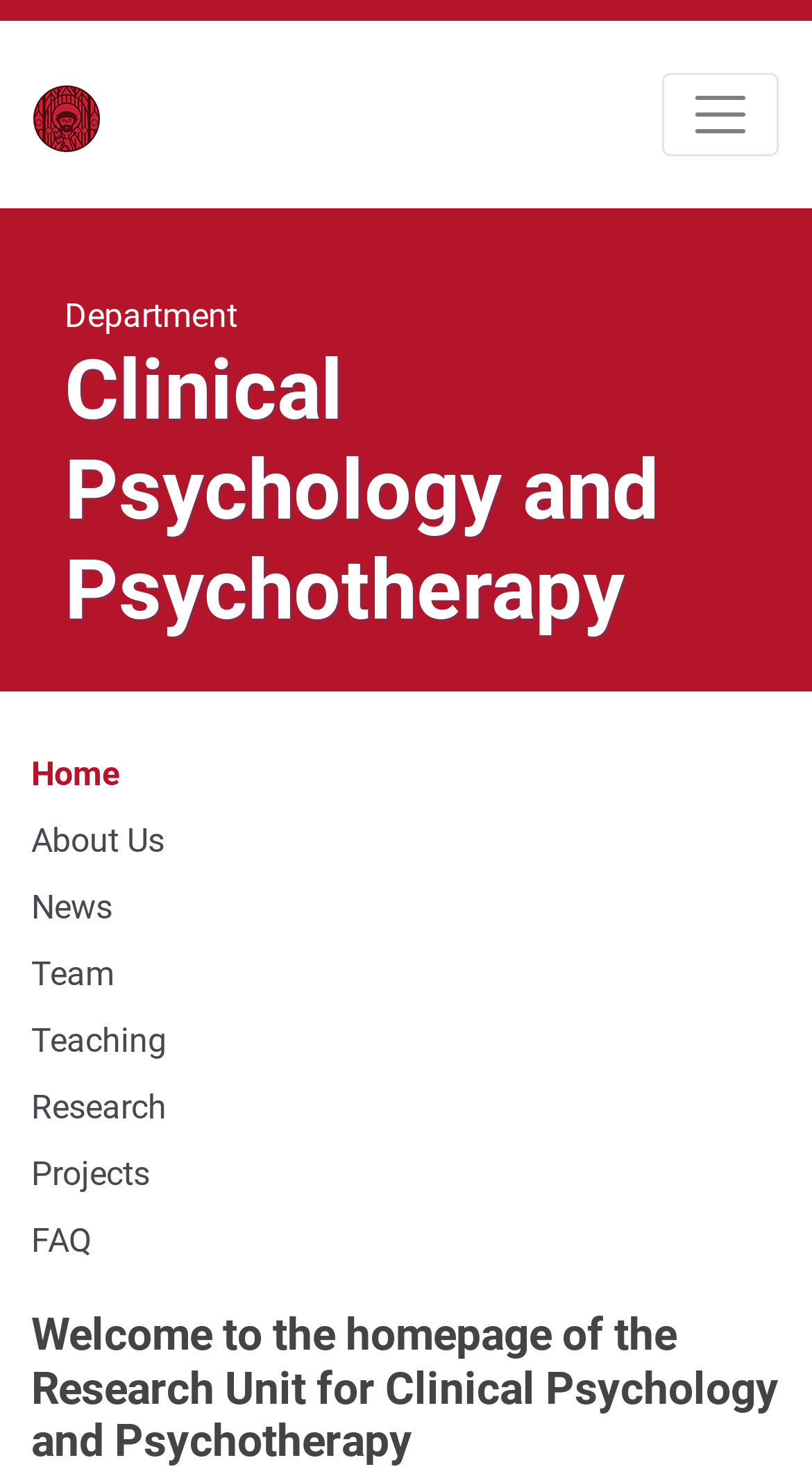Determine the bounding box coordinates for the HTML element mentioned in the following description: "alt="Logo des Psychologischen Instituts"". The coordinates should be a list of four floats ranging from 0 to 1, represented as [left, top, right, bottom].

[0.041, 0.025, 0.123, 0.13]